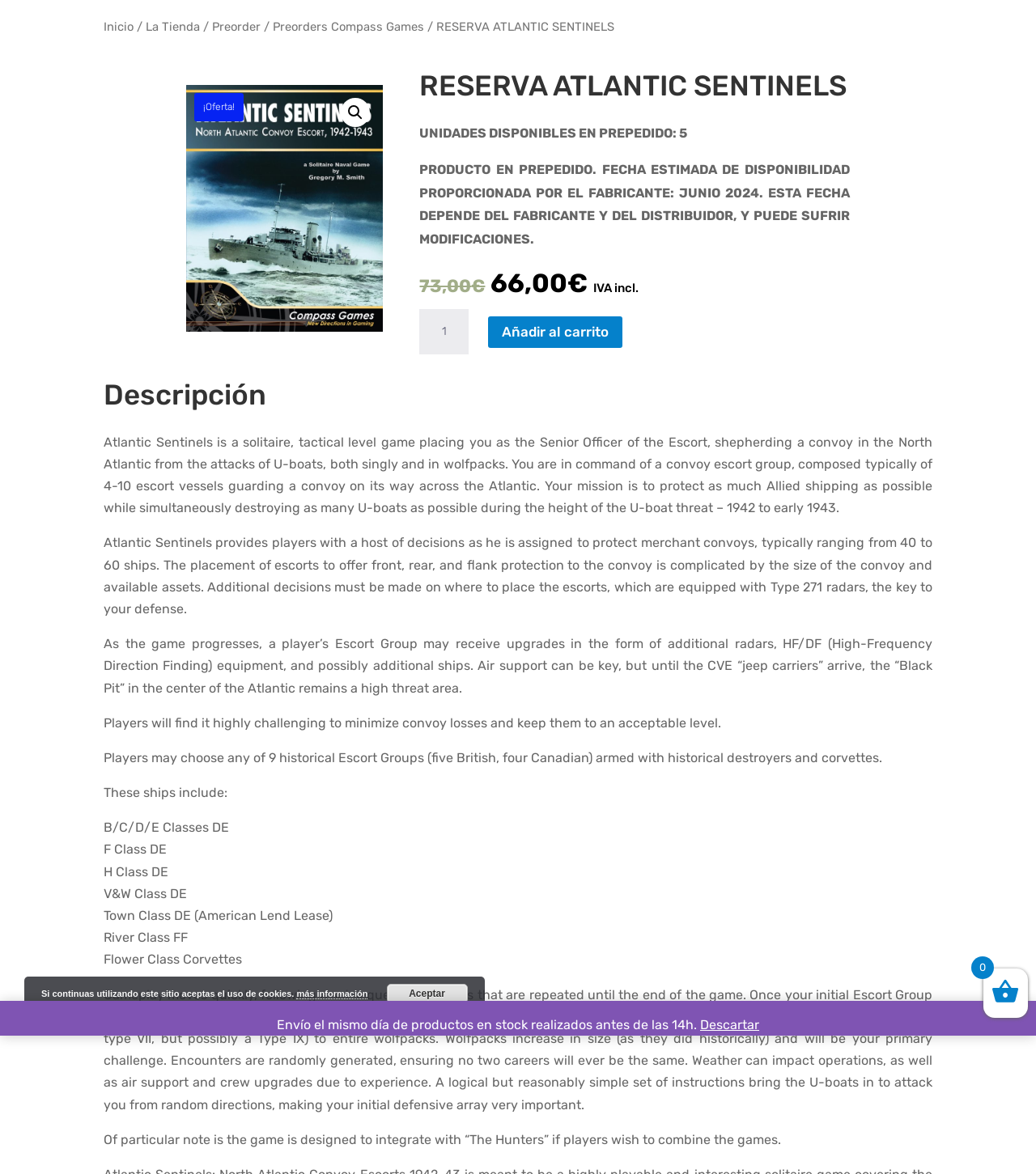What is the original price of the product? Refer to the image and provide a one-word or short phrase answer.

73,00€